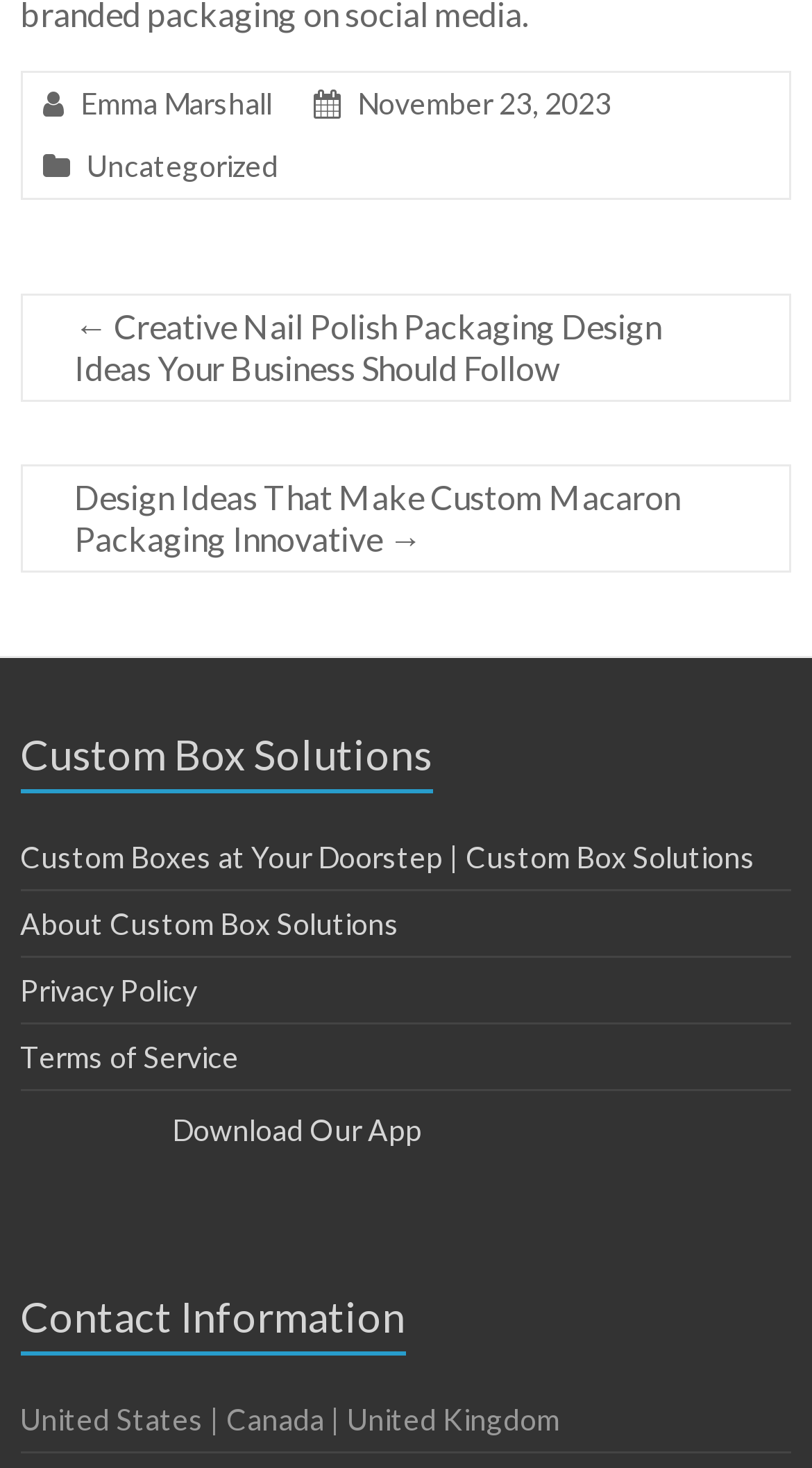Identify the coordinates of the bounding box for the element that must be clicked to accomplish the instruction: "Click on the link to Emma Marshall's page".

[0.099, 0.059, 0.335, 0.083]